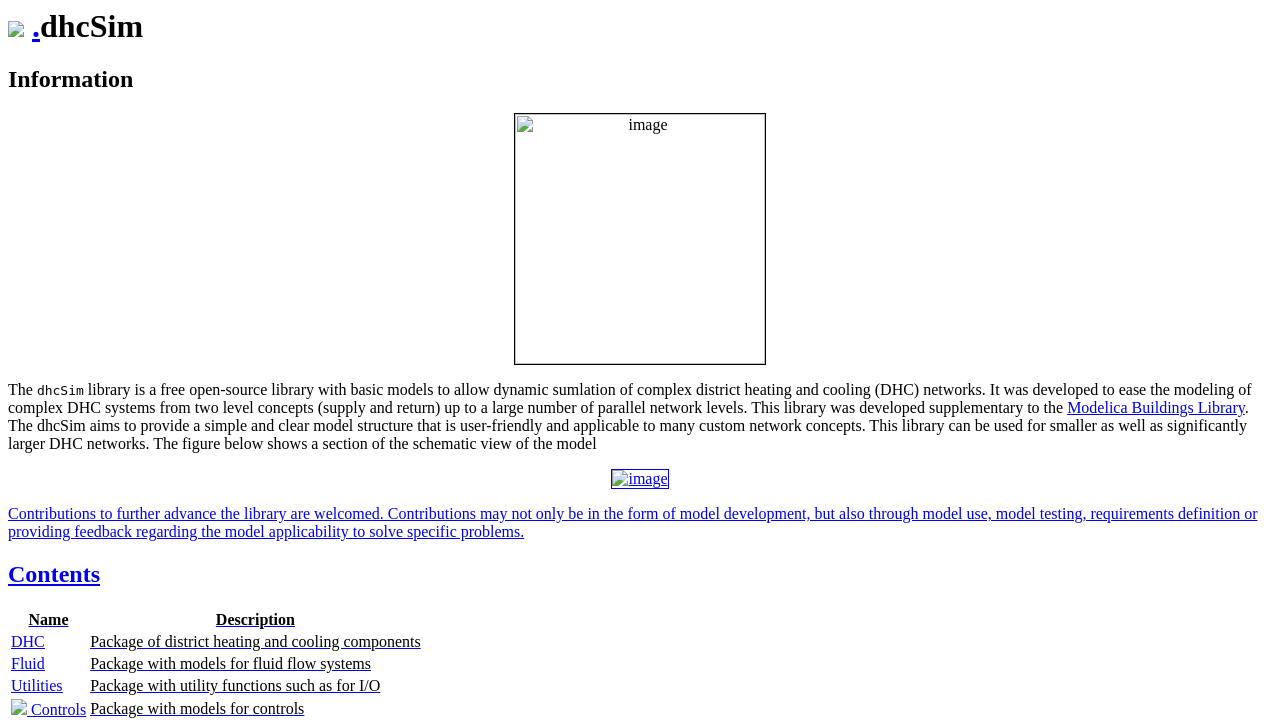What is the format of the schematic view of the model?
Based on the image content, provide your answer in one word or a short phrase.

Image